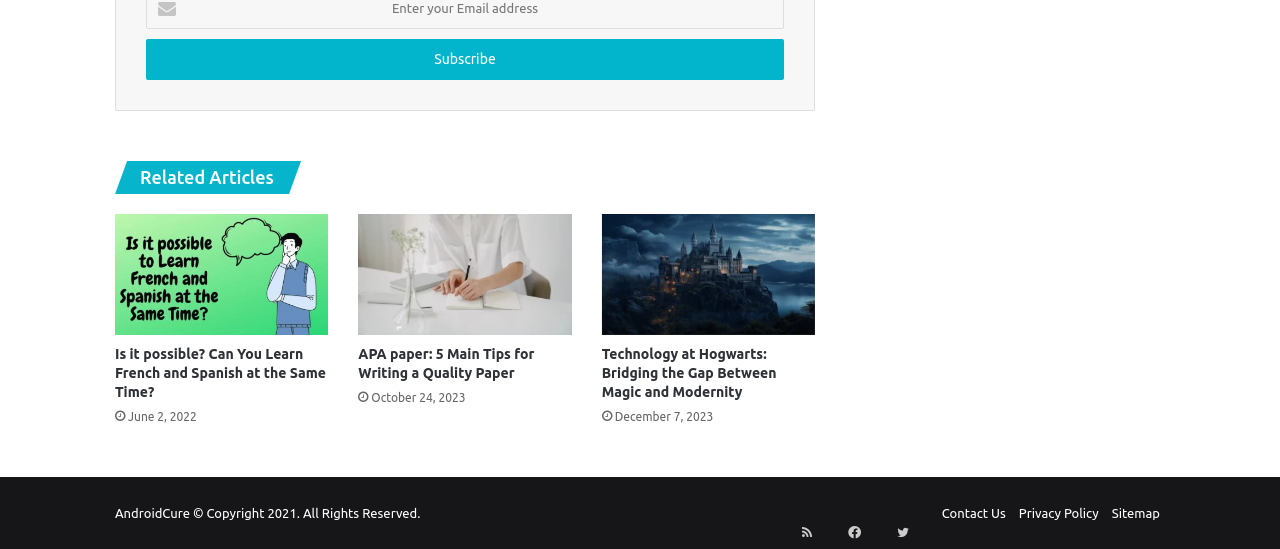Identify the bounding box coordinates necessary to click and complete the given instruction: "Check the article 'APA paper: 5 Main Tips for Writing a Quality Paper'".

[0.28, 0.39, 0.447, 0.61]